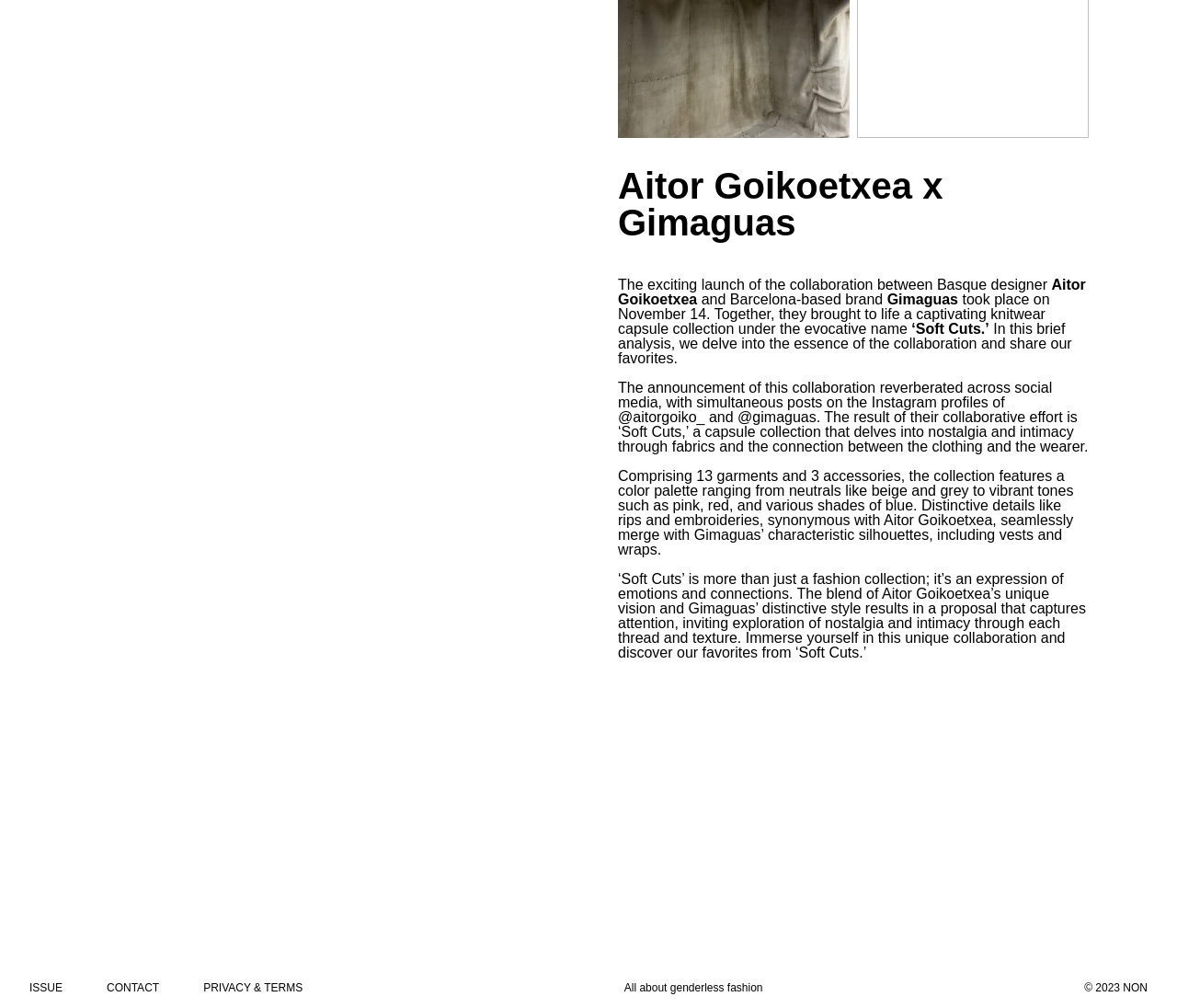Give a concise answer of one word or phrase to the question: 
What is the theme of the 'Soft Cuts' collection?

Nostalgia and intimacy